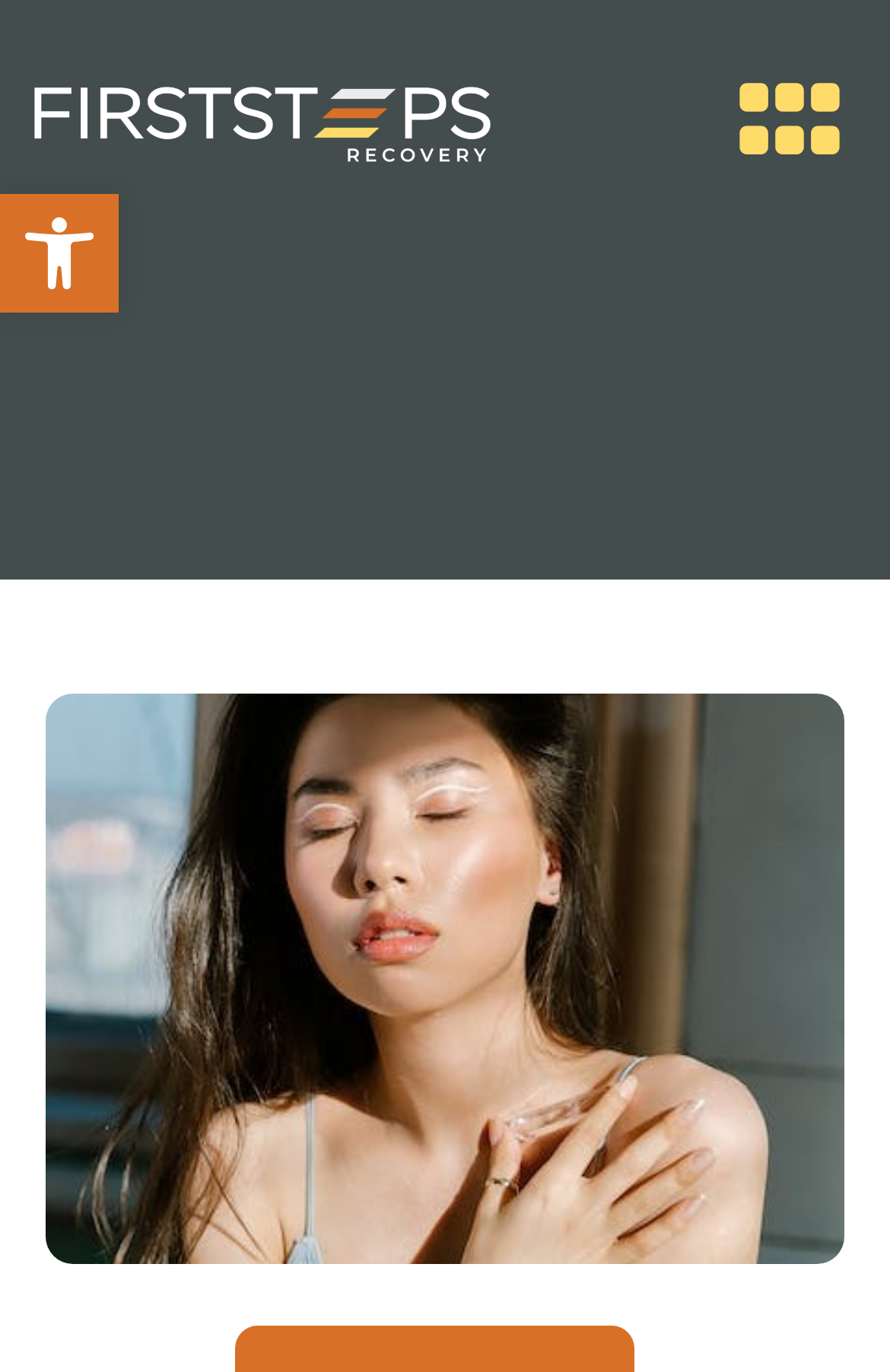Using the format (top-left x, top-left y, bottom-right x, bottom-right y), and given the element description, identify the bounding box coordinates within the screenshot: Open toolbar Accessibility Tools

[0.0, 0.141, 0.133, 0.228]